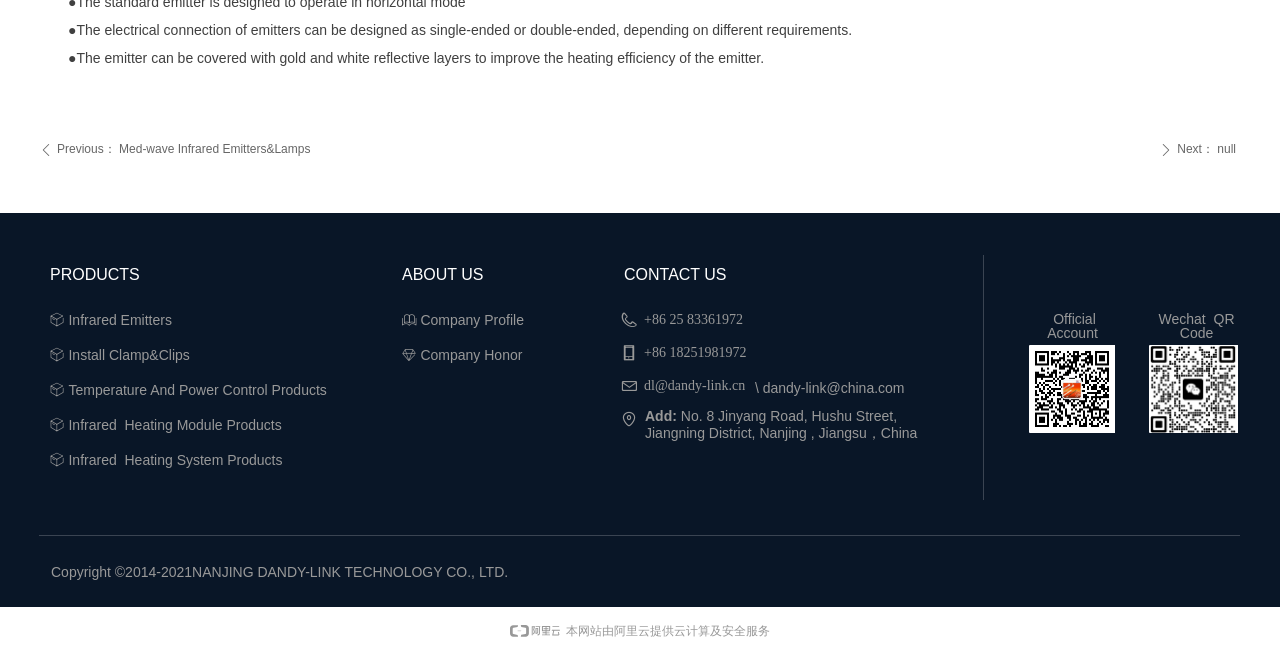Highlight the bounding box coordinates of the element you need to click to perform the following instruction: "Click on Previous： Med-wave Infrared Emitters&Lamps."

[0.031, 0.212, 0.406, 0.251]